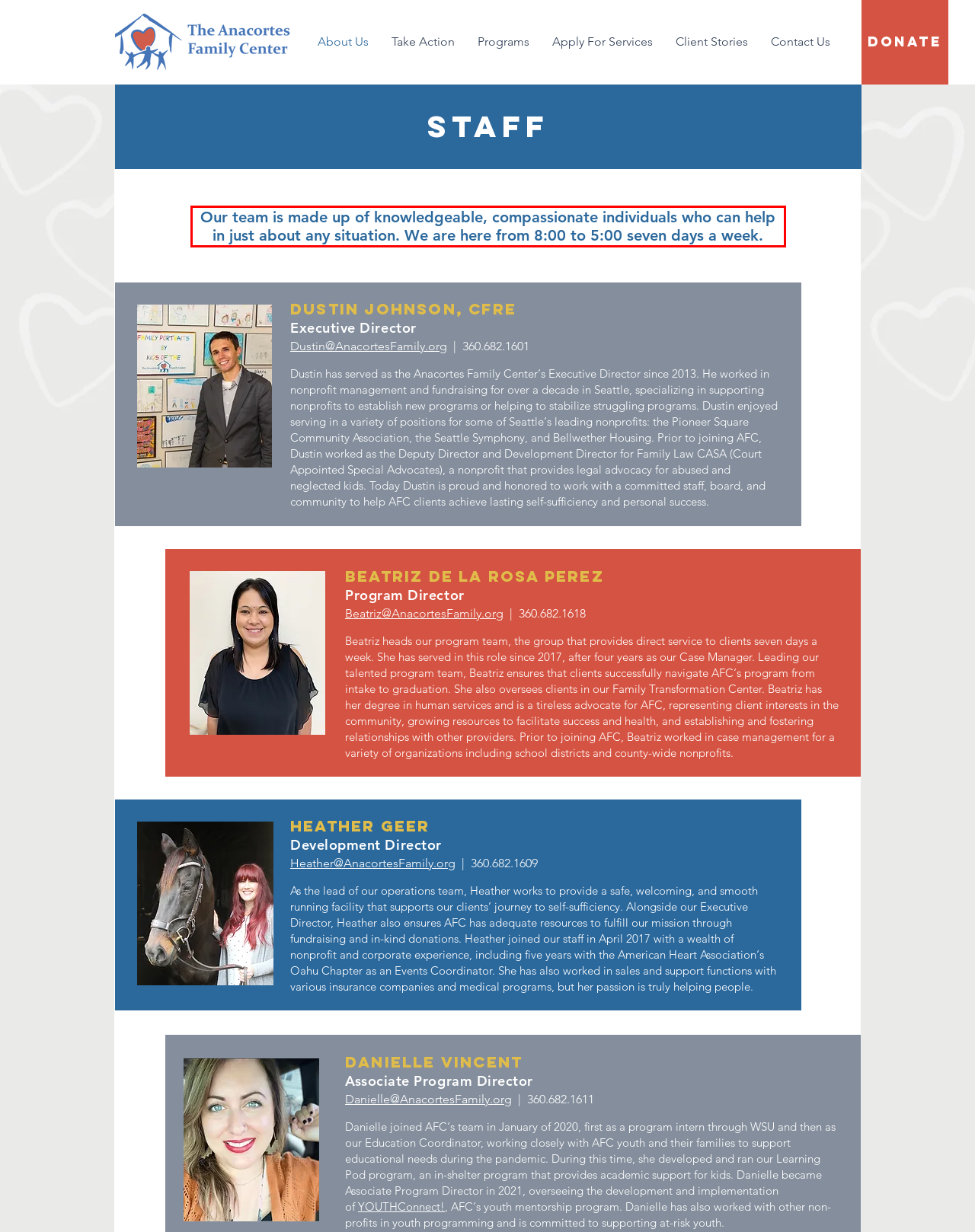You are looking at a screenshot of a webpage with a red rectangle bounding box. Use OCR to identify and extract the text content found inside this red bounding box.

Our team is made up of knowledgeable, compassionate individuals who can help in just about any situation. We are here from 8:00 to 5:00 seven days a week.